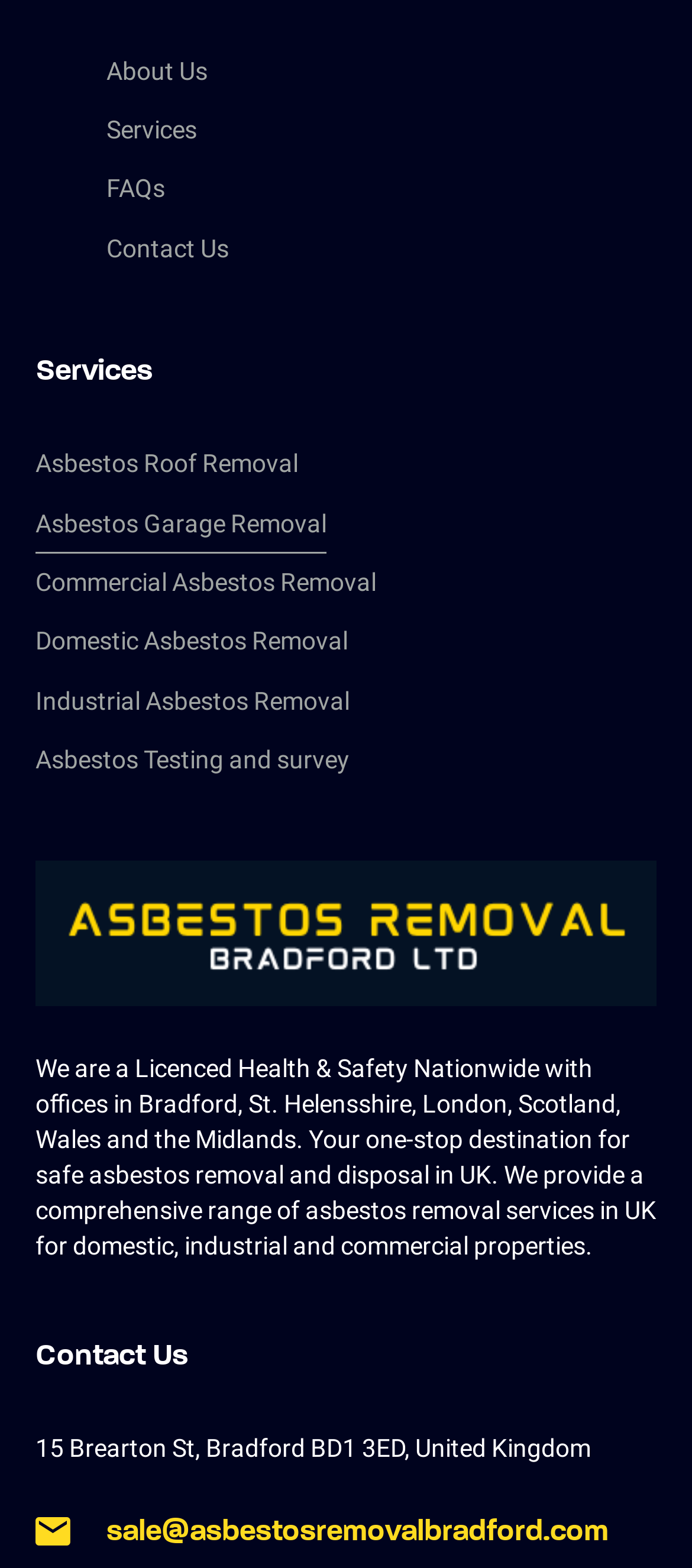Provide a one-word or short-phrase response to the question:
Where is the company's office located?

Bradford